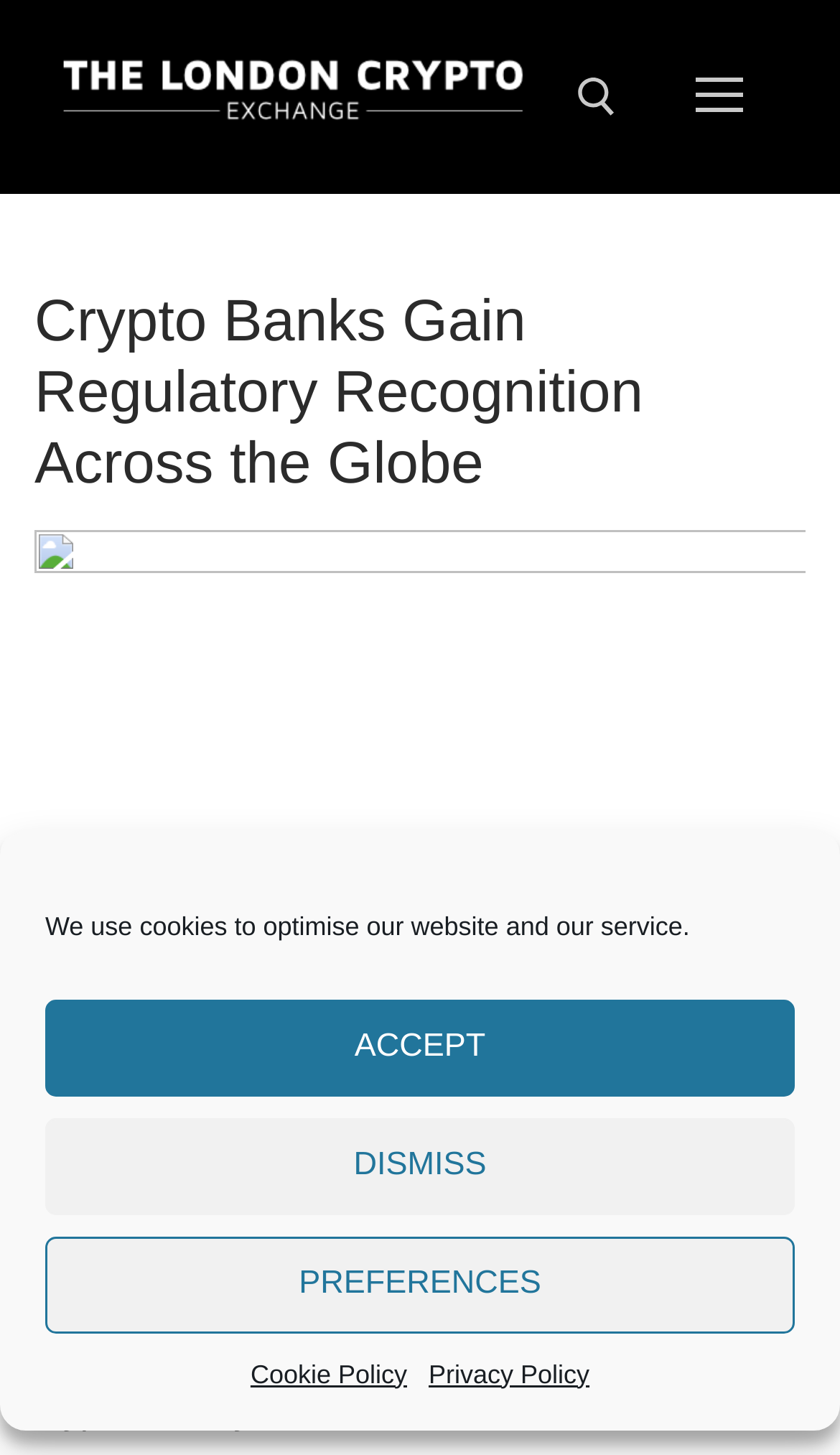Identify the bounding box coordinates of the section to be clicked to complete the task described by the following instruction: "read about Churchill's team in World War II". The coordinates should be four float numbers between 0 and 1, formatted as [left, top, right, bottom].

None